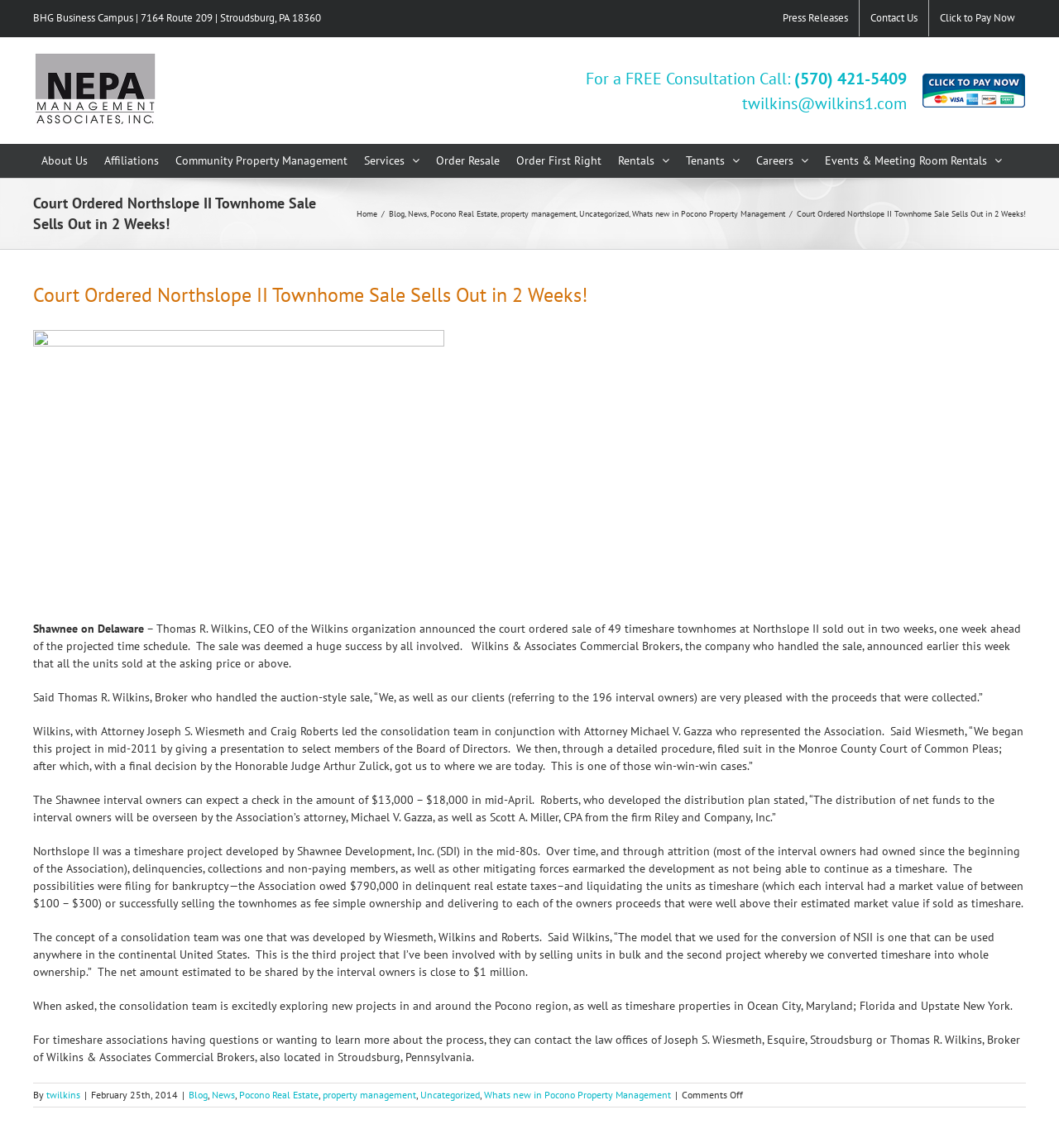Pinpoint the bounding box coordinates of the area that should be clicked to complete the following instruction: "Click Contact Us". The coordinates must be given as four float numbers between 0 and 1, i.e., [left, top, right, bottom].

[0.812, 0.0, 0.877, 0.032]